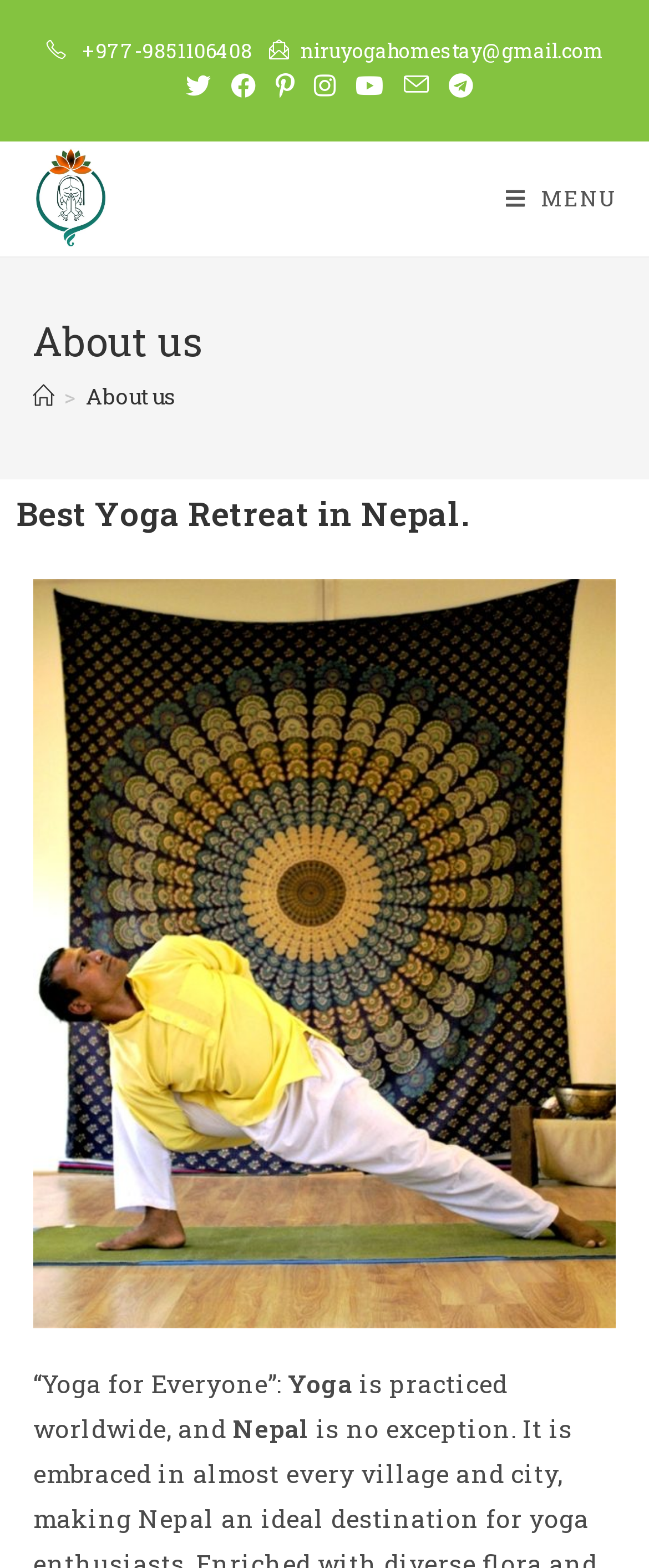Bounding box coordinates are specified in the format (top-left x, top-left y, bottom-right x, bottom-right y). All values are floating point numbers bounded between 0 and 1. Please provide the bounding box coordinate of the region this sentence describes: Home

[0.05, 0.243, 0.083, 0.262]